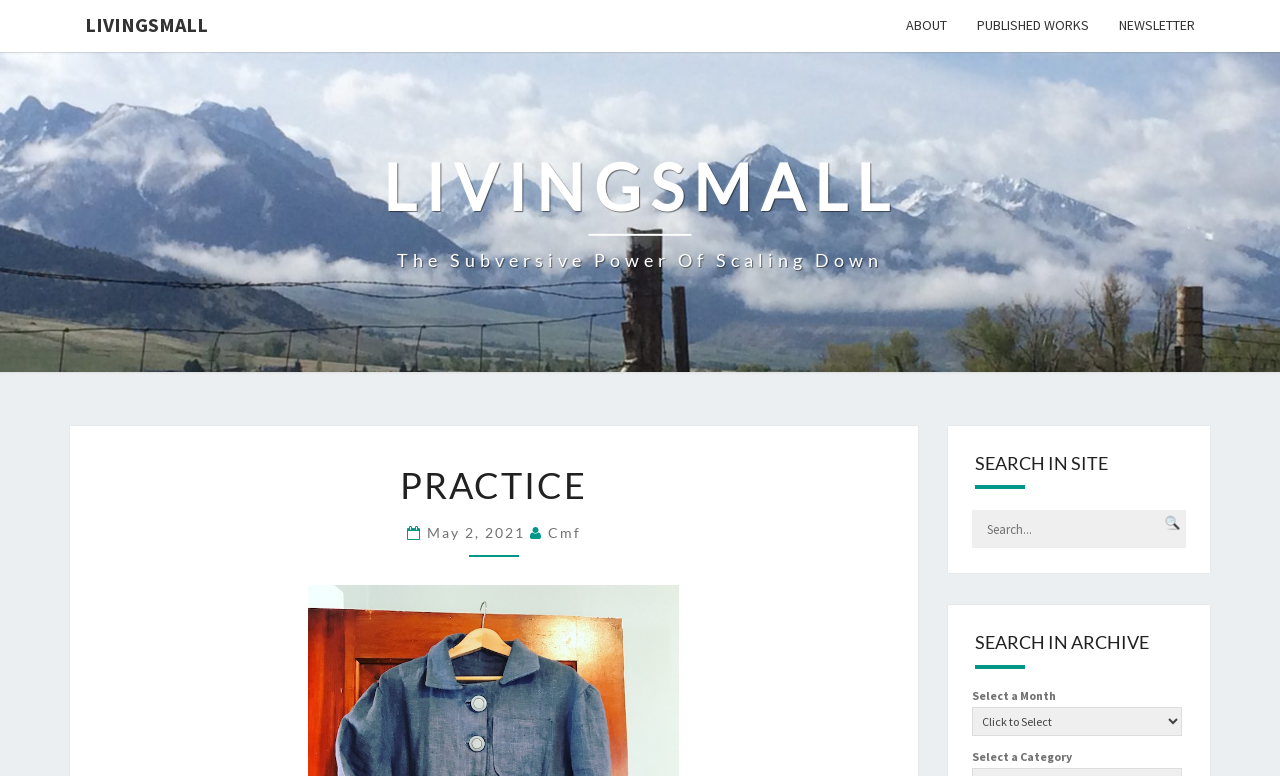Determine the bounding box coordinates of the clickable region to execute the instruction: "Click on the PUBLISHED WORKS link". The coordinates should be four float numbers between 0 and 1, denoted as [left, top, right, bottom].

[0.752, 0.0, 0.862, 0.067]